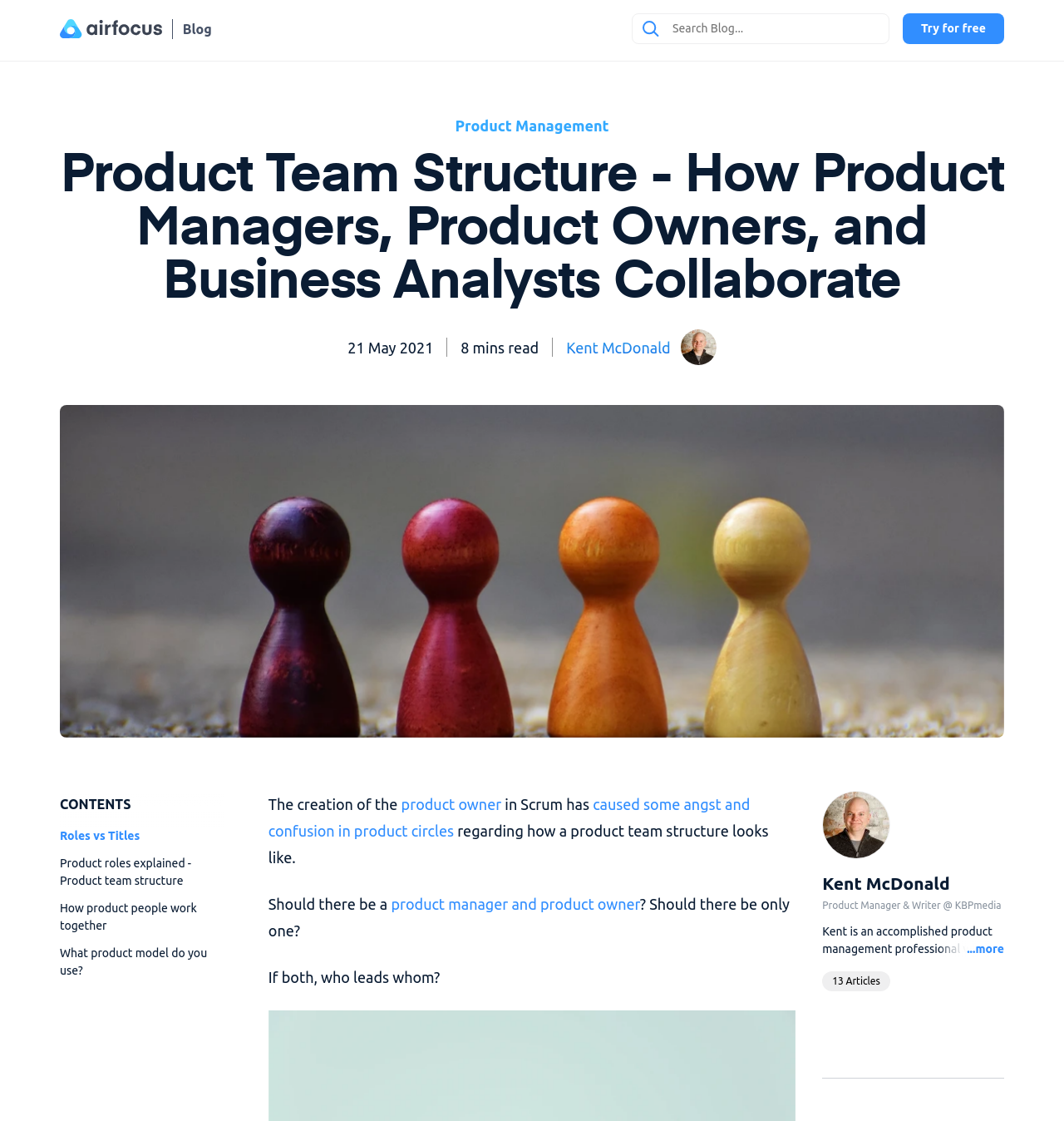How many minutes does it take to read the blog post?
Look at the image and construct a detailed response to the question.

I found the reading time by looking at the StaticText element with the text '8 mins read' which is located near the top of the webpage.